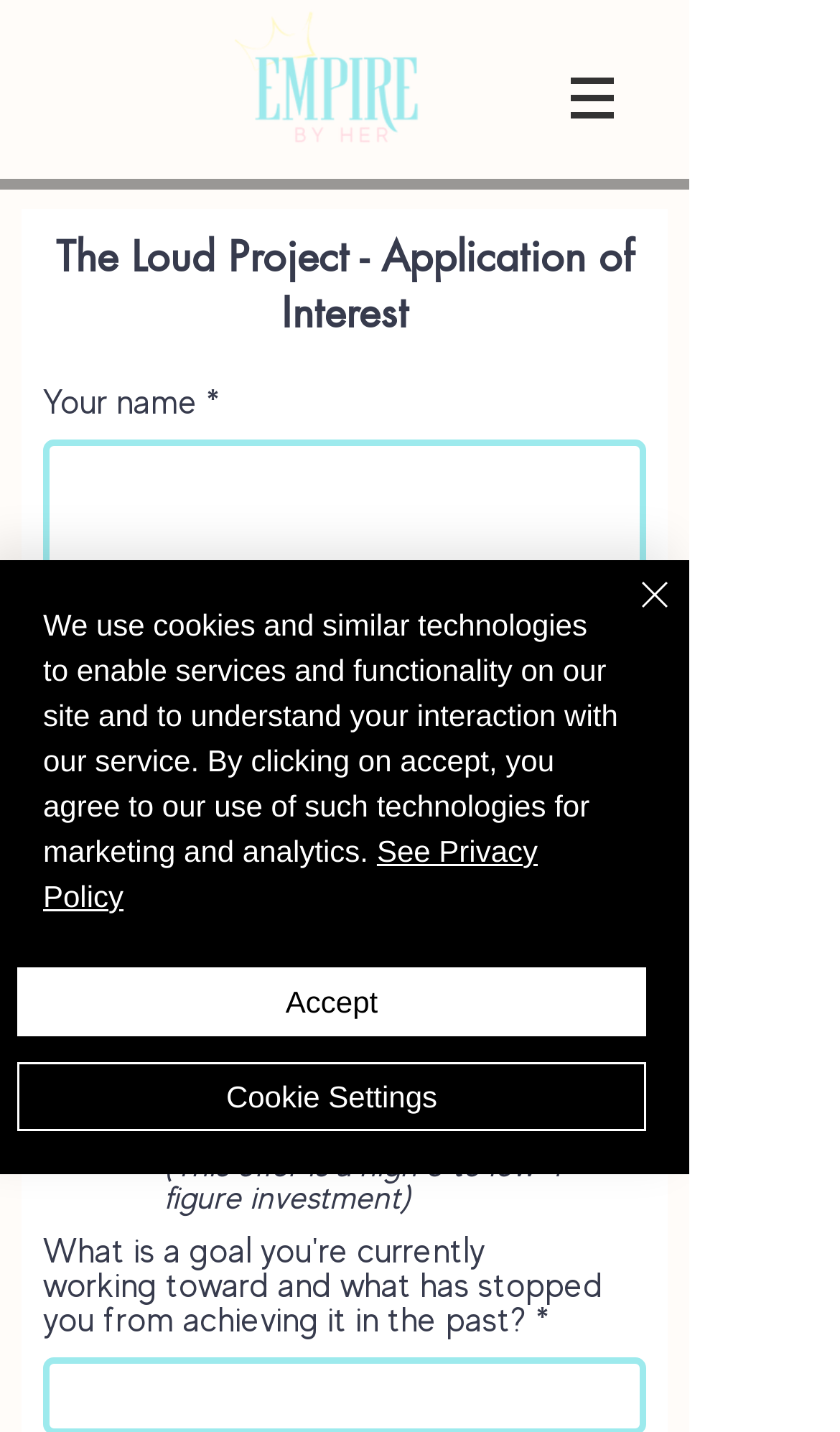Locate the bounding box coordinates of the segment that needs to be clicked to meet this instruction: "Check the commitment checkbox".

[0.051, 0.781, 0.085, 0.8]